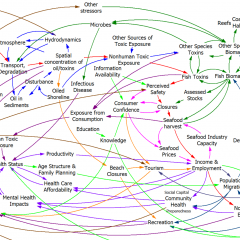Offer a detailed explanation of the image.

The image illustrates a complex network diagram that represents various interrelated factors affecting public health, environmental concerns, and the seafood industry. Central nodes indicate significant themes such as "Transport," "Hydrodynamics," and "Infectious Disease," with arrows denoting various influences and relationships between these elements. For instance, concepts like "Consumer Confidence," "Knowledge," and "Seafood Prices" are interconnected, highlighting the multifaceted impacts on community health and economic dynamics. The diagram further includes nodes related to toxic exposure and environmental health, showcasing the intricate balance between ecological factors and public policy. This visual aids in understanding how different aspects contribute to the overarching themes of health and environmental stewardship.